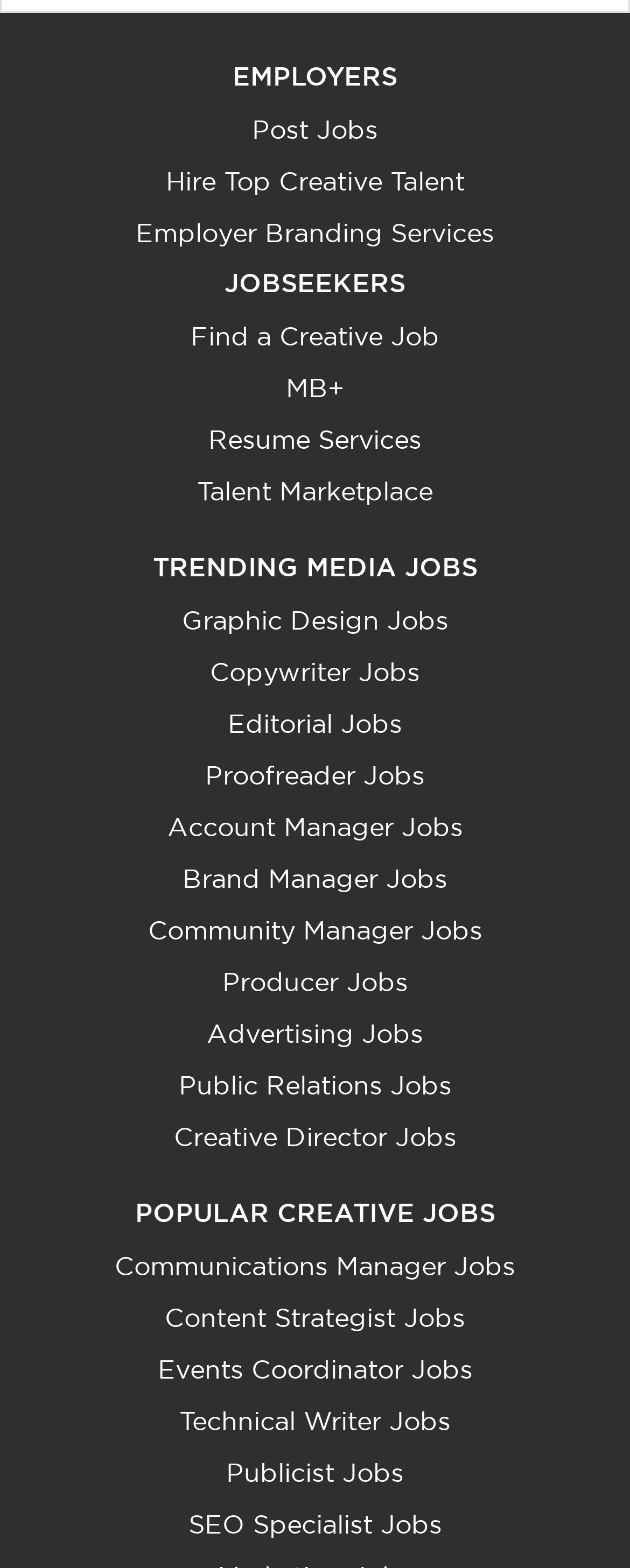How many job categories are listed under 'TRENDING MEDIA JOBS'? Analyze the screenshot and reply with just one word or a short phrase.

11